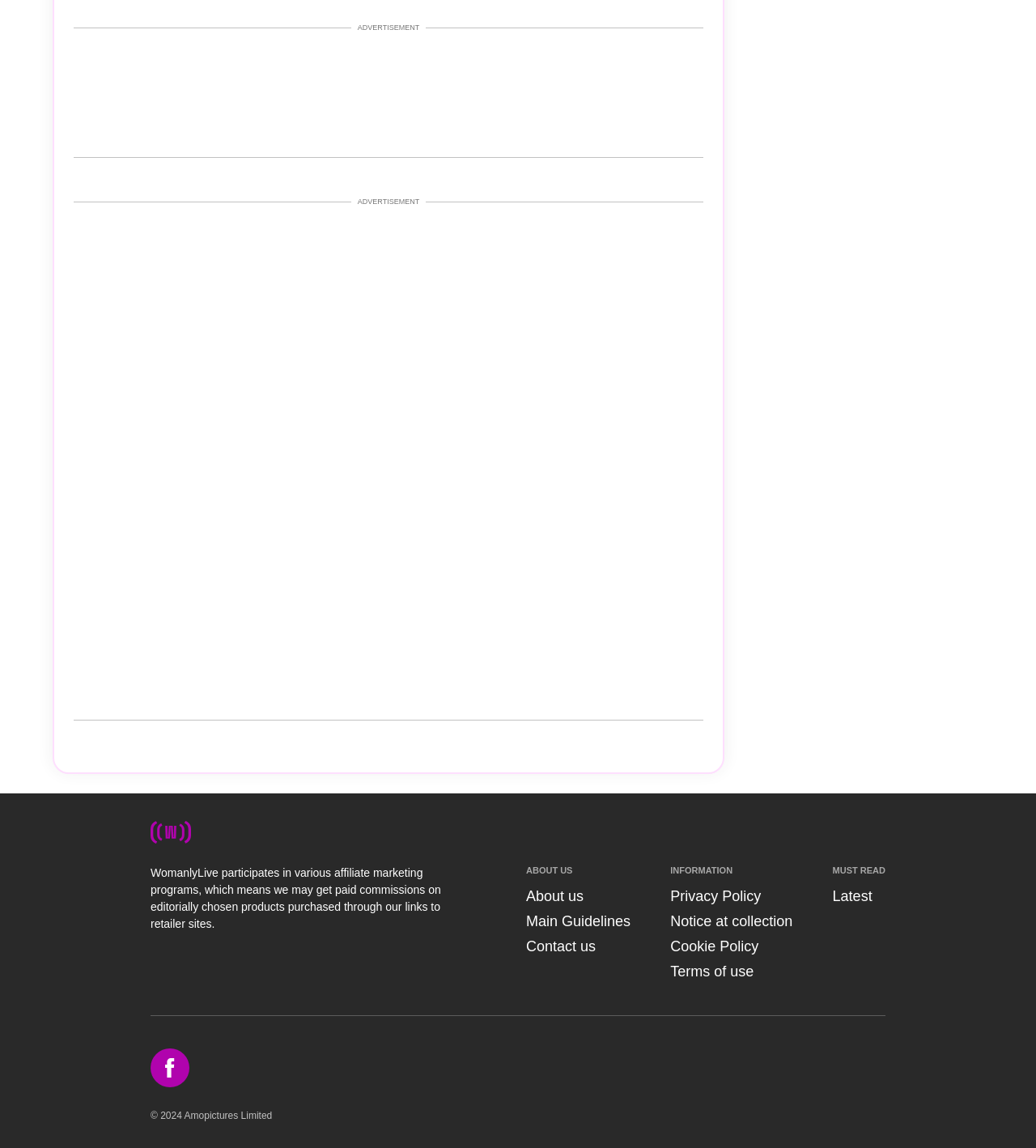Given the description "Cookie Policy", determine the bounding box of the corresponding UI element.

[0.647, 0.817, 0.732, 0.831]